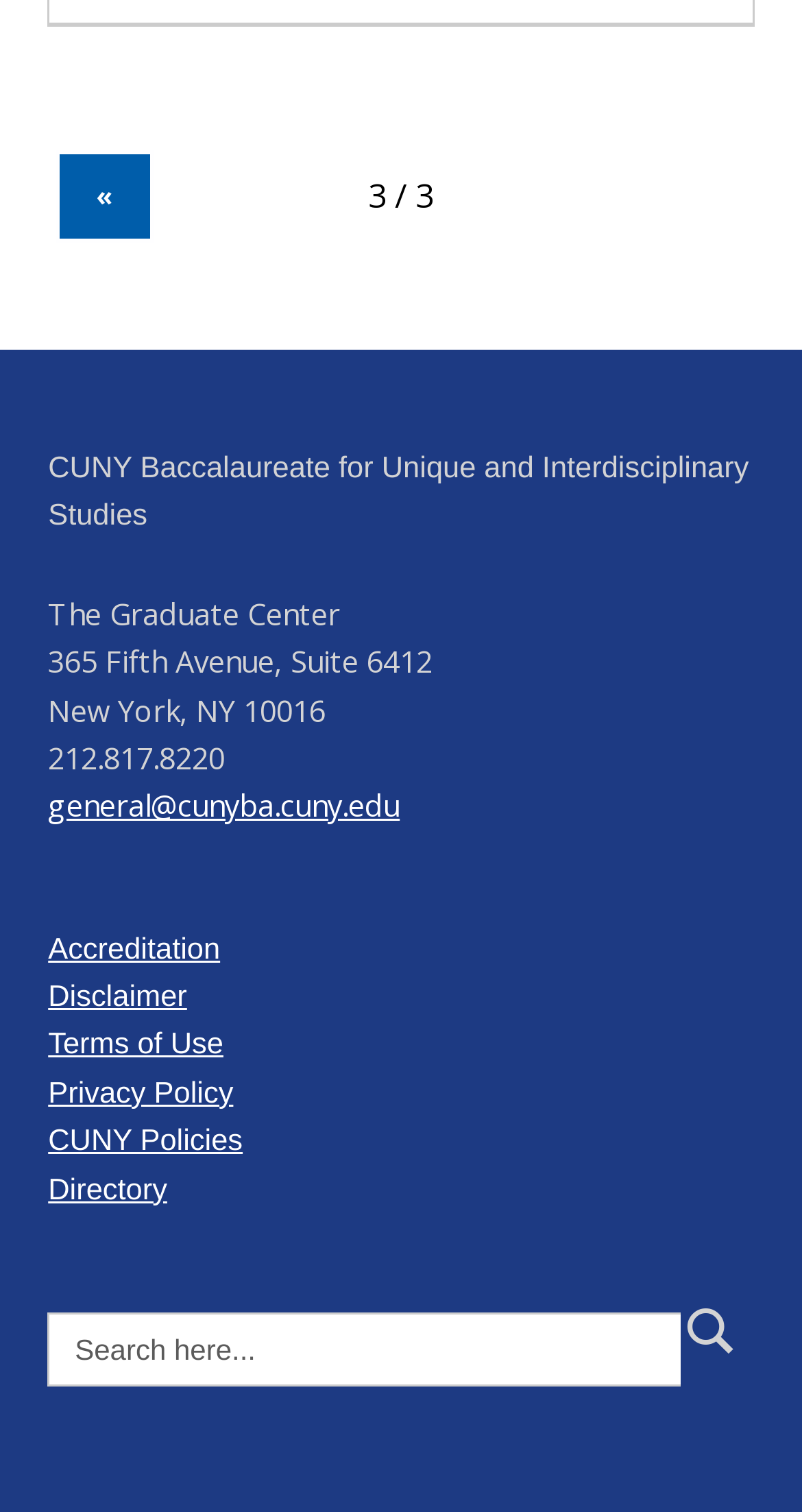Find the bounding box of the UI element described as follows: "« Previous page".

[0.068, 0.099, 0.193, 0.161]